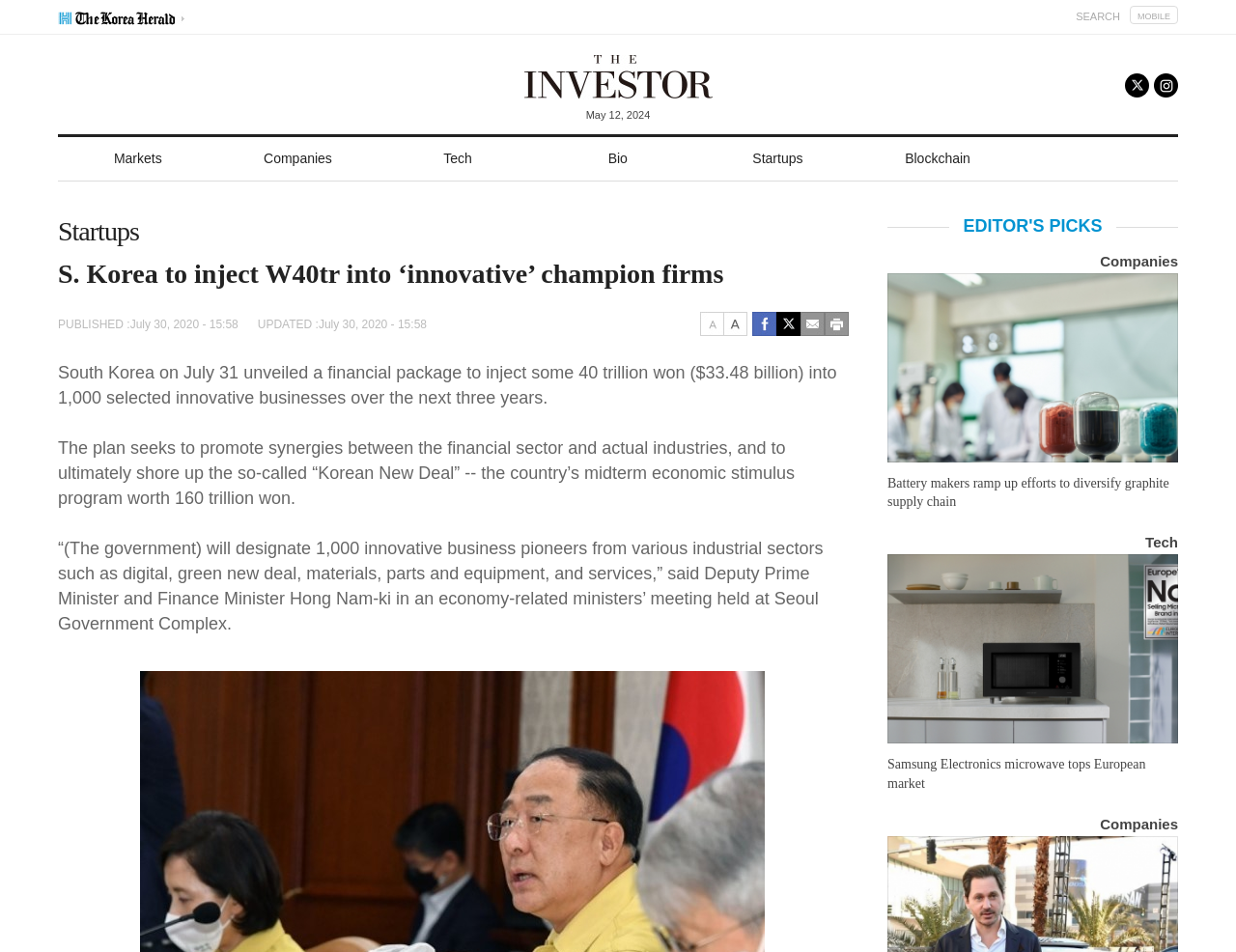Could you specify the bounding box coordinates for the clickable section to complete the following instruction: "read article about Samsung Electronics microwave"?

[0.718, 0.582, 0.953, 0.781]